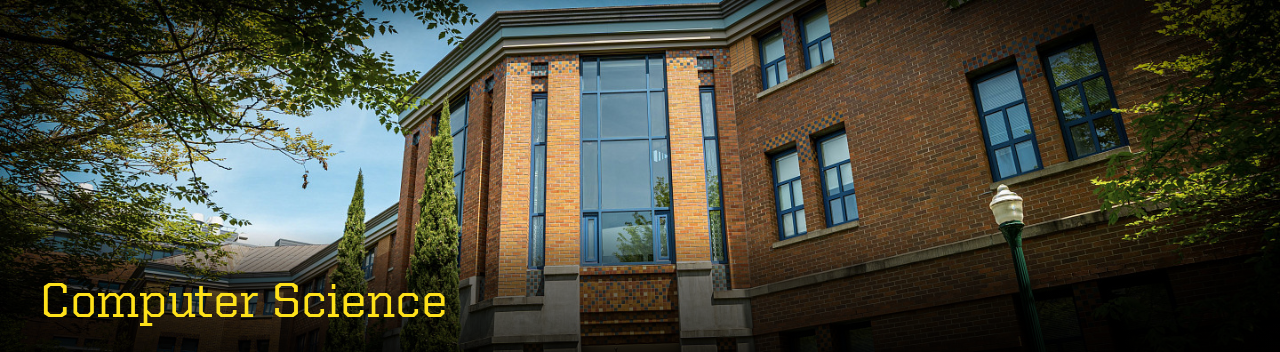What type of trees are framing the building?
Answer with a single word or short phrase according to what you see in the image.

Towering trees